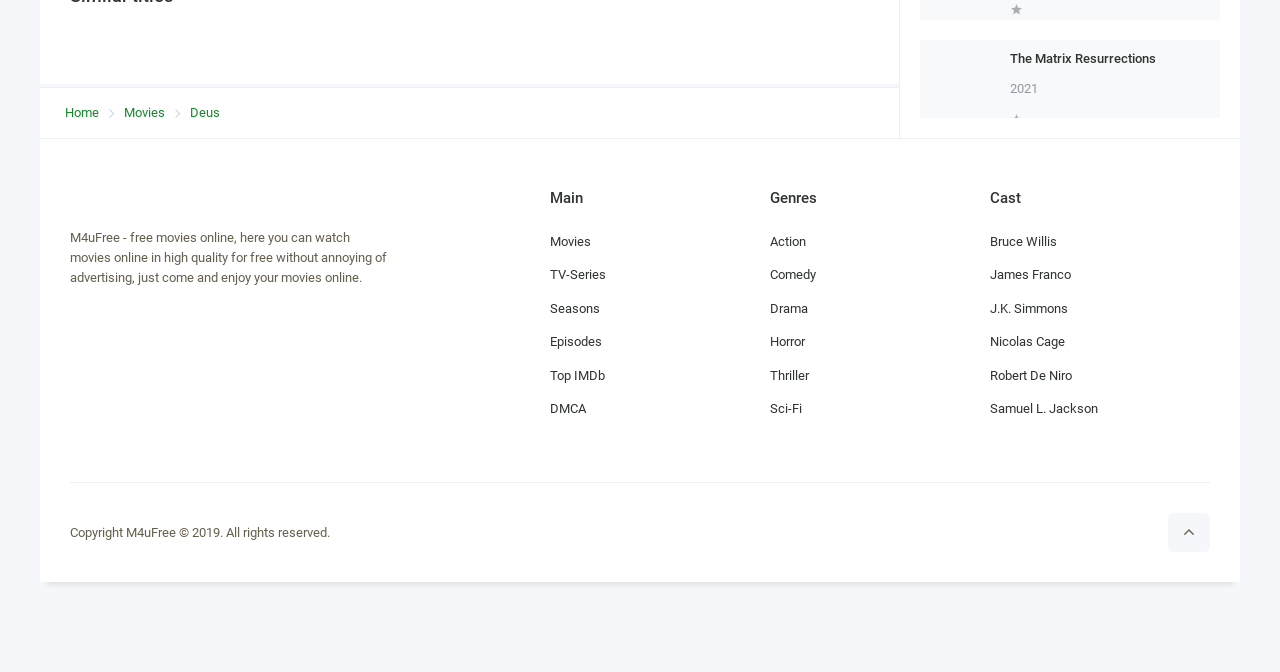Kindly determine the bounding box coordinates for the clickable area to achieve the given instruction: "Visit the 'Movies' page".

[0.097, 0.298, 0.129, 0.327]